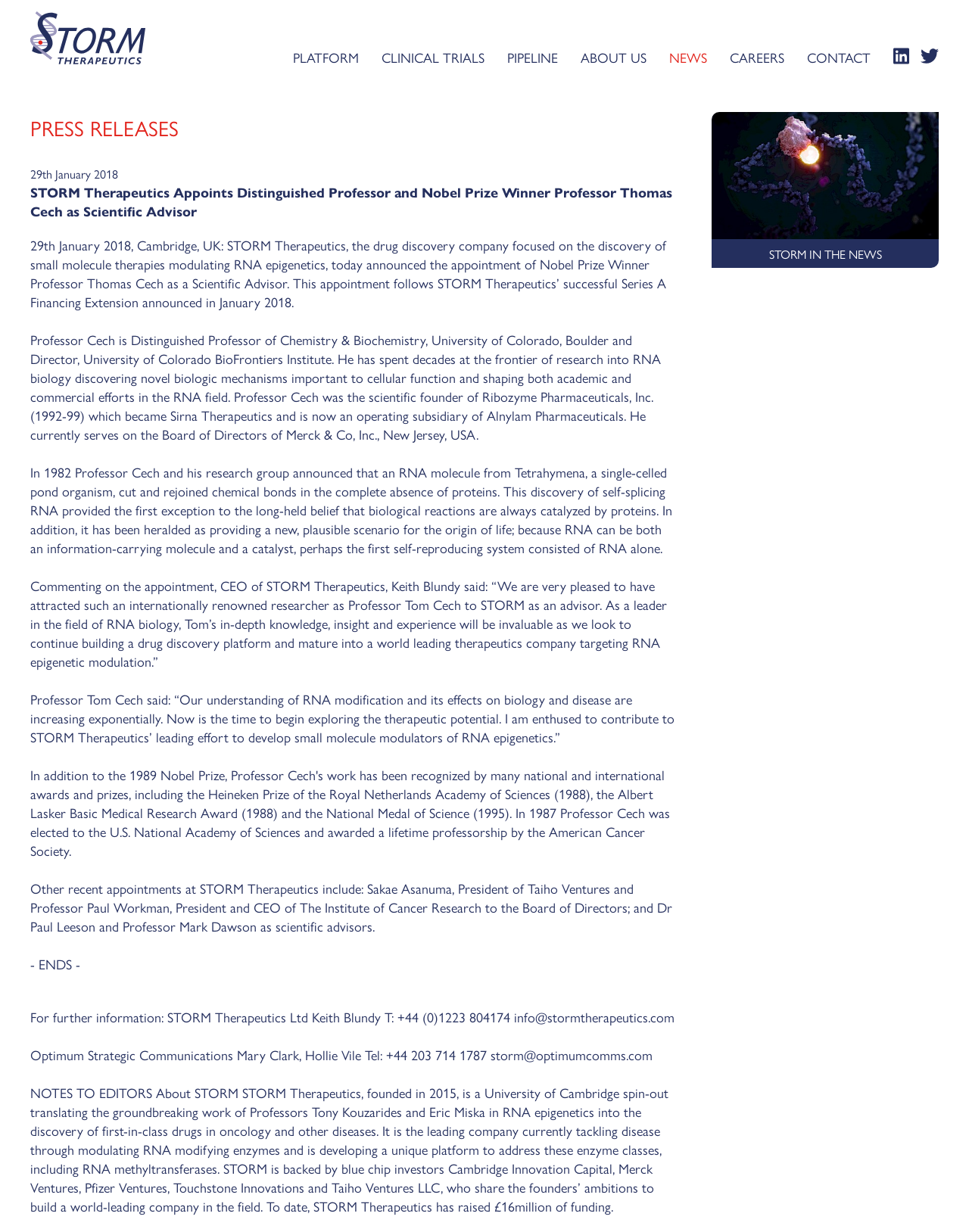From the given element description: "STORM in the News", find the bounding box for the UI element. Provide the coordinates as four float numbers between 0 and 1, in the order [left, top, right, bottom].

[0.734, 0.091, 0.969, 0.217]